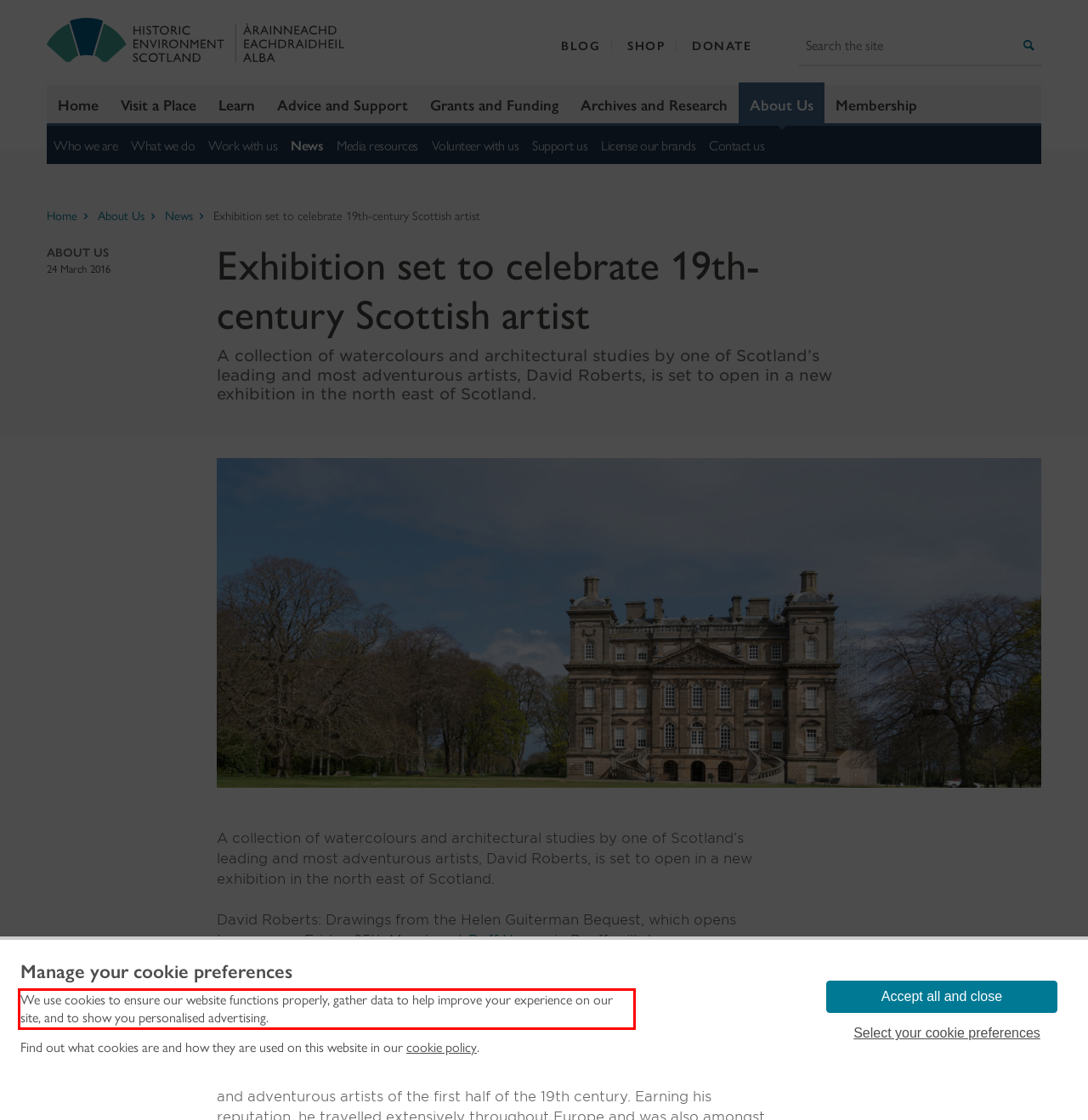You are looking at a screenshot of a webpage with a red rectangle bounding box. Use OCR to identify and extract the text content found inside this red bounding box.

We use cookies to ensure our website functions properly, gather data to help improve your experience on our site, and to show you personalised advertising.